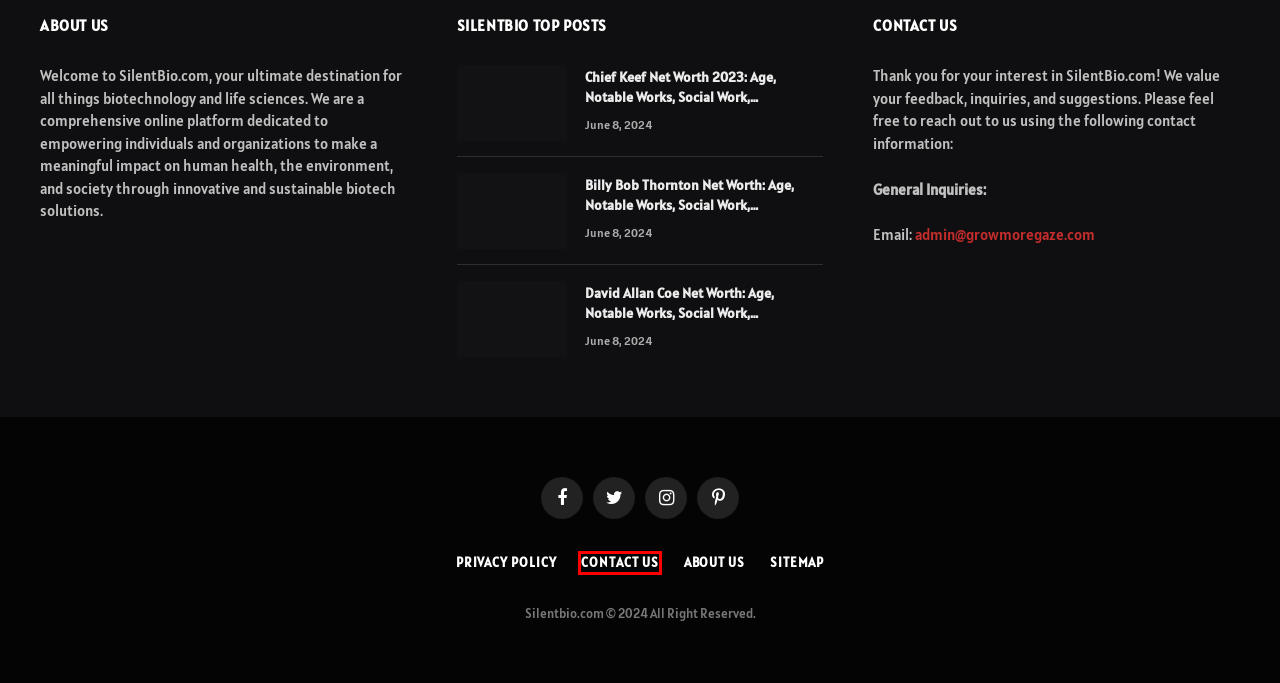You are given a webpage screenshot where a red bounding box highlights an element. Determine the most fitting webpage description for the new page that loads after clicking the element within the red bounding box. Here are the candidates:
A. Jimmie, Author at SilentBio
B. Chief Keef Net Worth 2023: Age, Notable Works, Social Work
C. David Allan Coe Net Worth: Age, Notable Works, Social Work
D. Sitemap and Content Explorer For Silentbio.com
E. About Us - SilentBio
F. Billy Bob Thornton Net Worth: Age, Notable Works
G. Contact Us - SilentBio
H. Privacy Policy - SilentBio

G